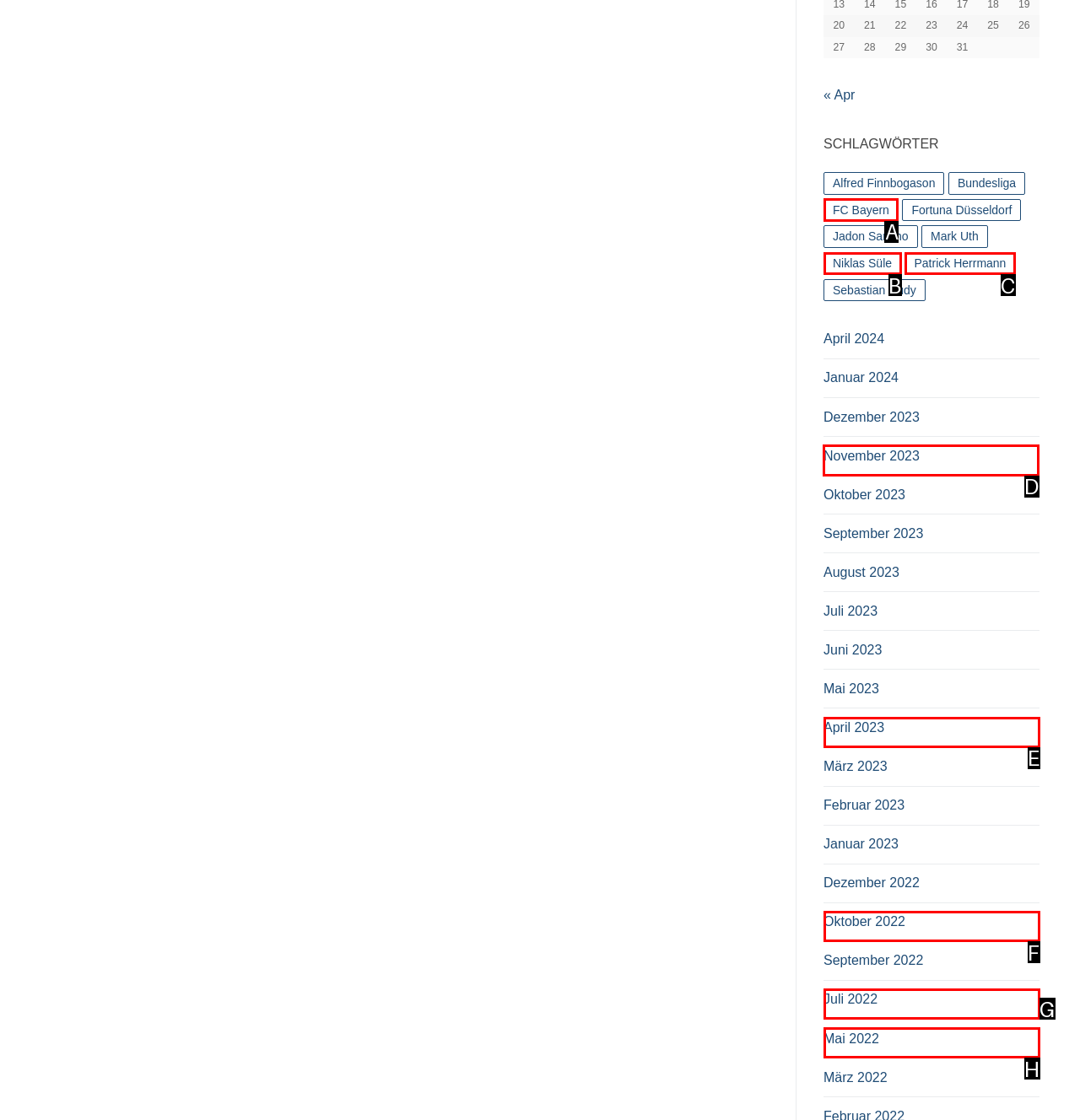Choose the letter of the UI element necessary for this task: Navigate to November 2023
Answer with the correct letter.

D